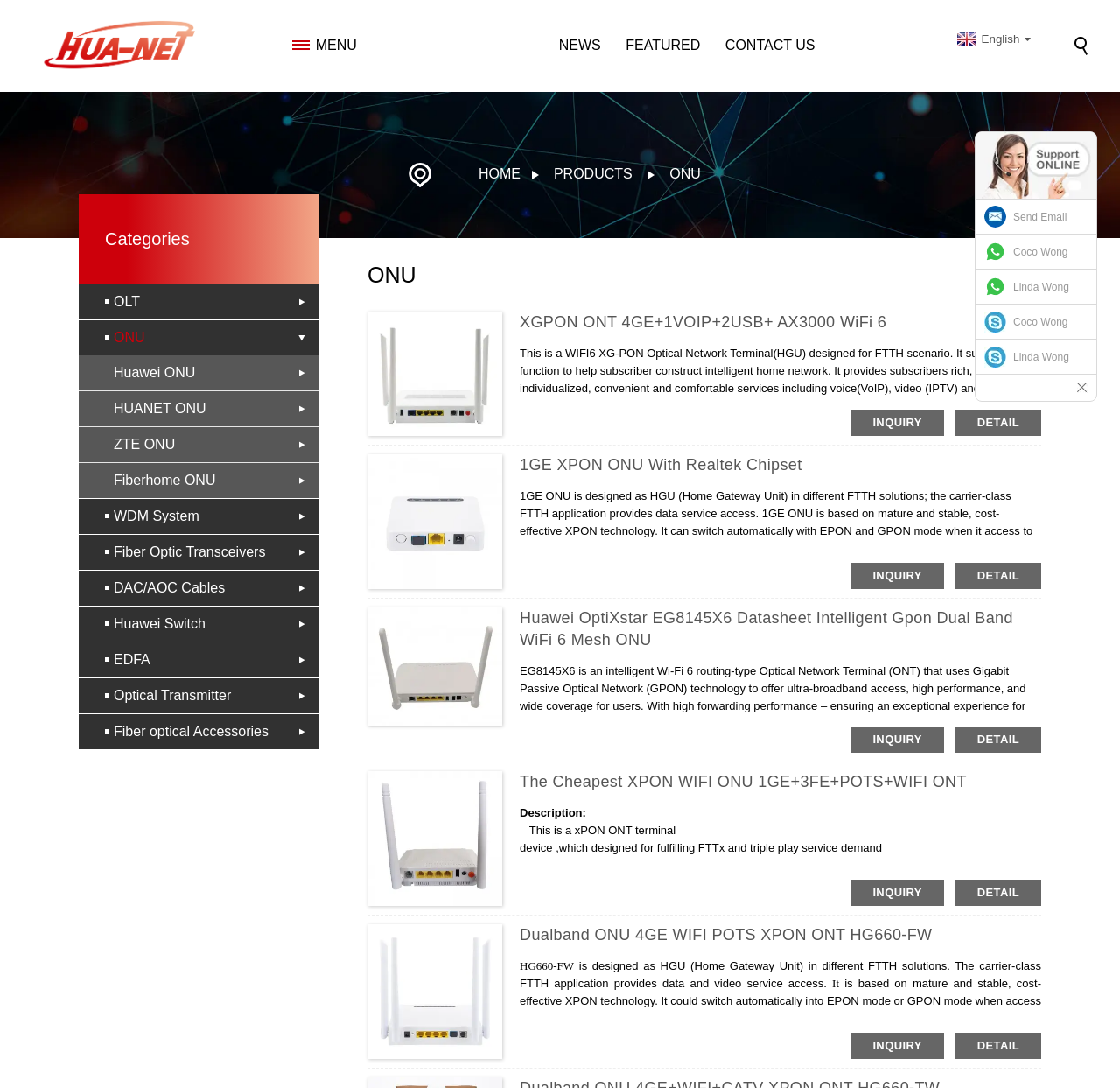Look at the image and give a detailed response to the following question: What language can the webpage be switched to?

The webpage has a language switcher link with the text 'English' and a flag icon, indicating that the webpage can be switched to English language.